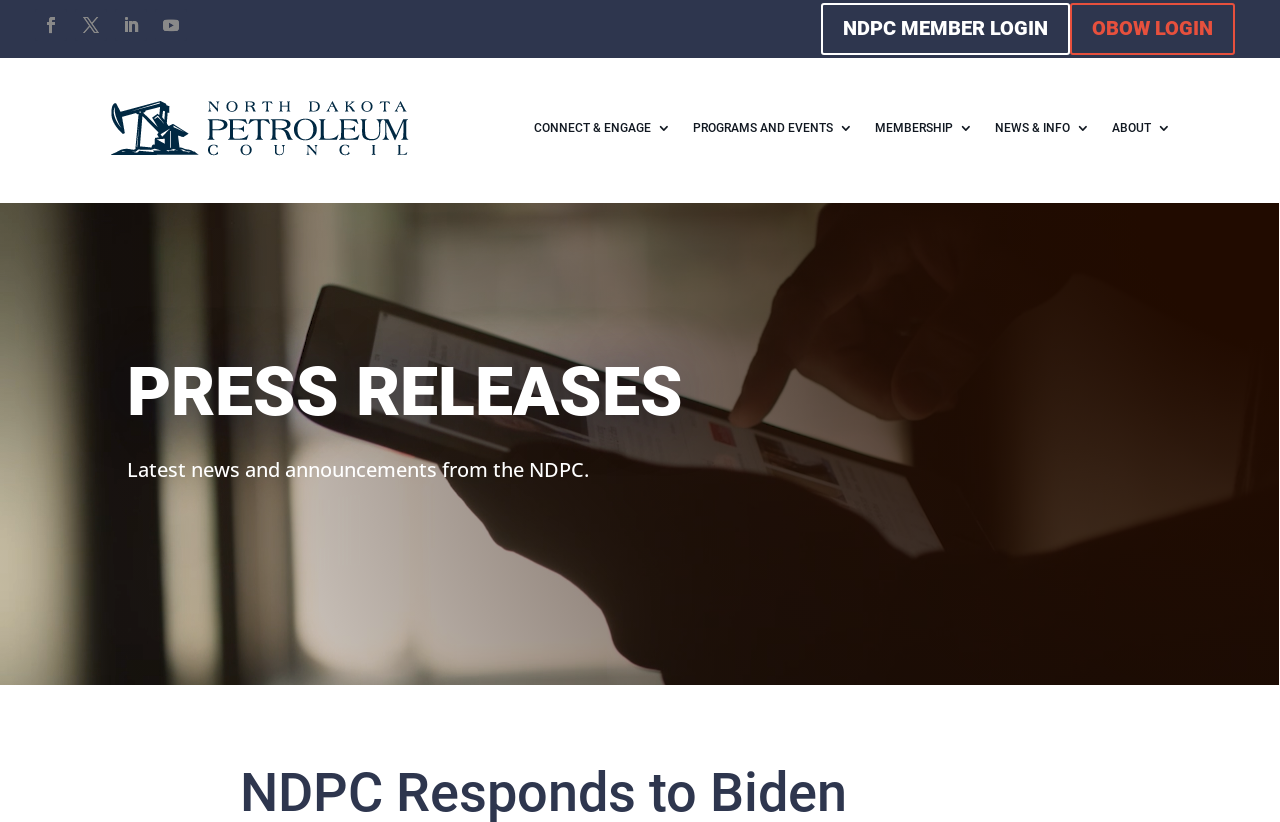Please identify the bounding box coordinates of the element's region that I should click in order to complete the following instruction: "Read the latest news and announcements". The bounding box coordinates consist of four float numbers between 0 and 1, i.e., [left, top, right, bottom].

[0.099, 0.554, 0.46, 0.587]